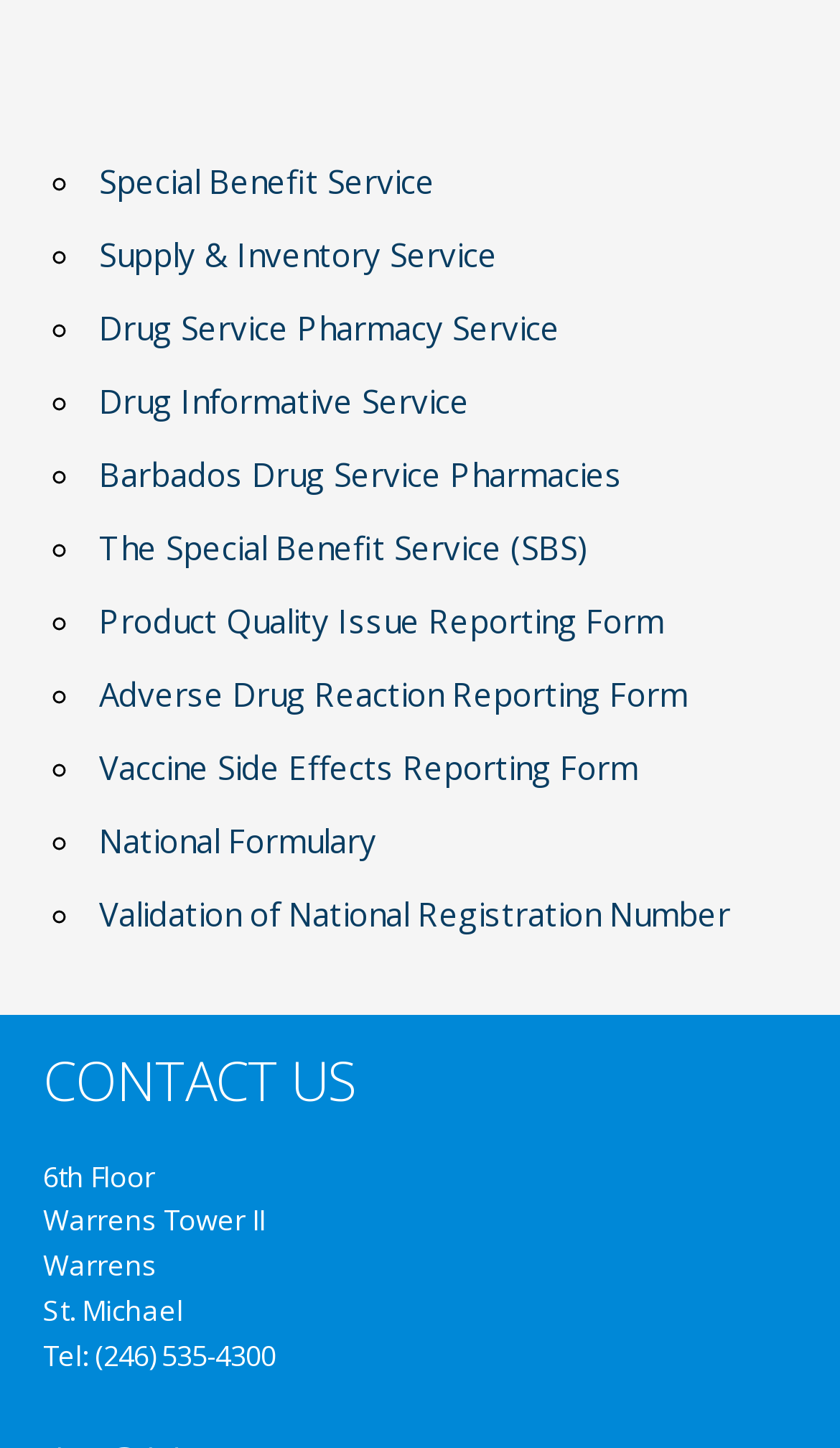Can you provide the bounding box coordinates for the element that should be clicked to implement the instruction: "Visit Drug Service Pharmacy Service"?

[0.118, 0.211, 0.667, 0.24]